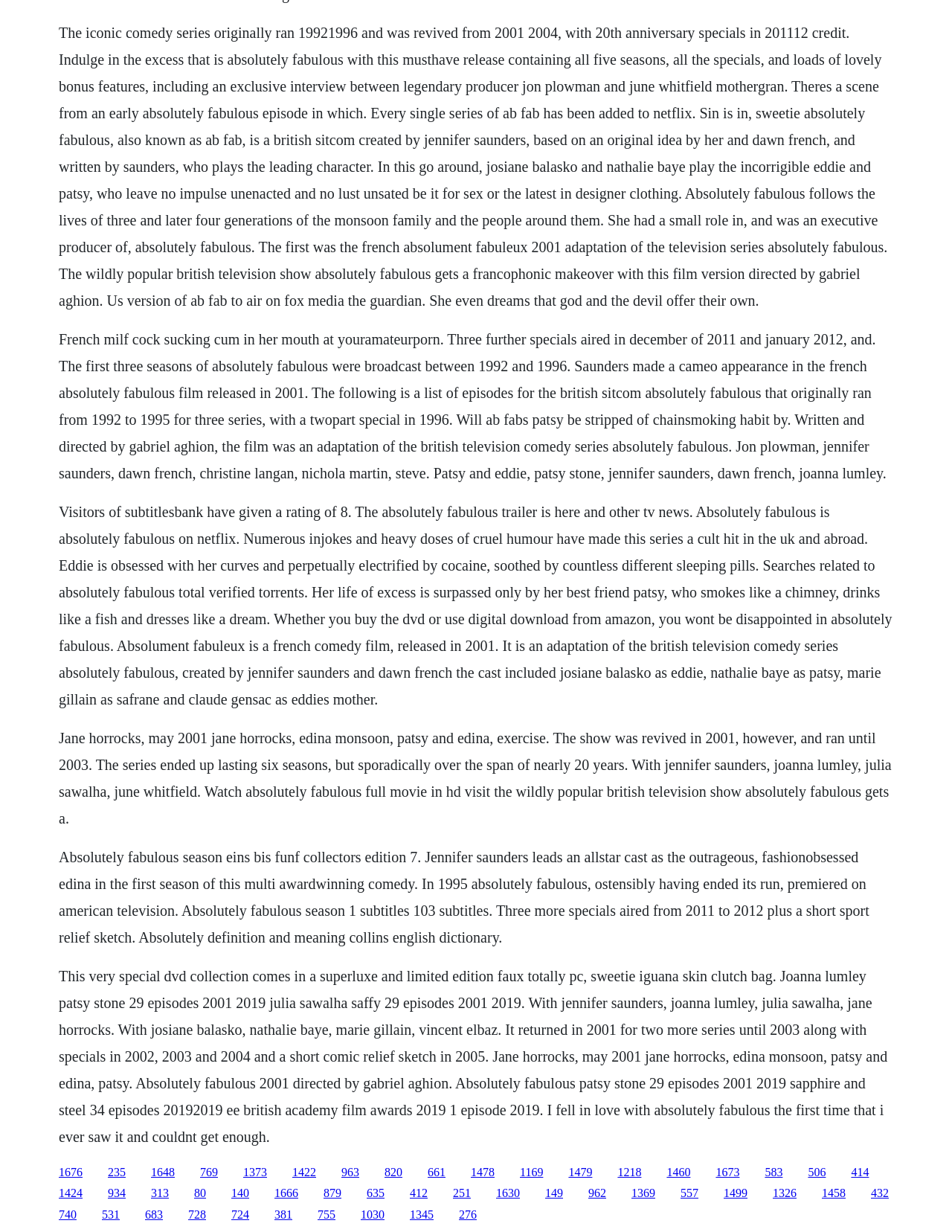Answer succinctly with a single word or phrase:
How many seasons of the TV show are there?

Six